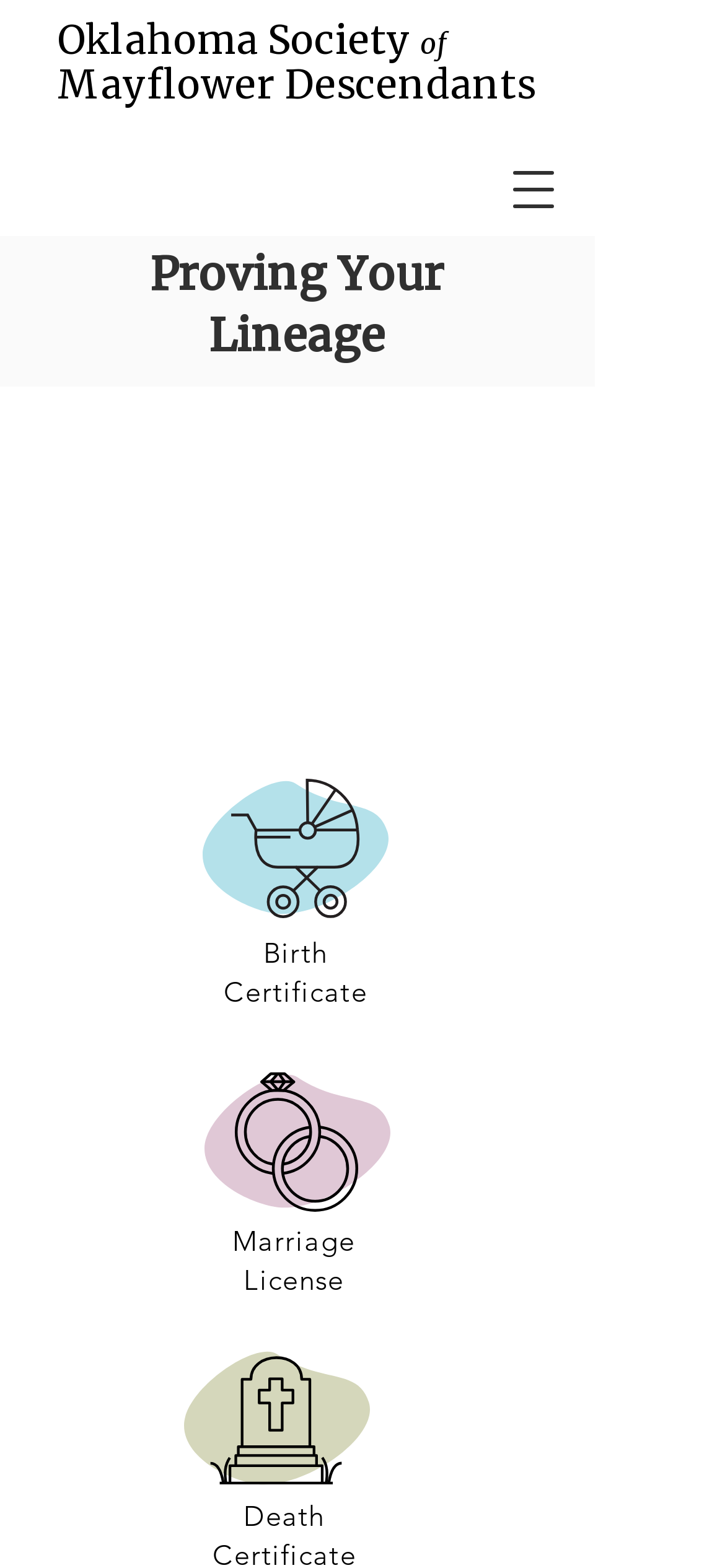What type of records are ideal for each person in lineage?
Please use the image to deliver a detailed and complete answer.

The webpage states that for each person in your lineage, you would ideally have photocopies of vital records, such as birth, marriage, and death certificates.